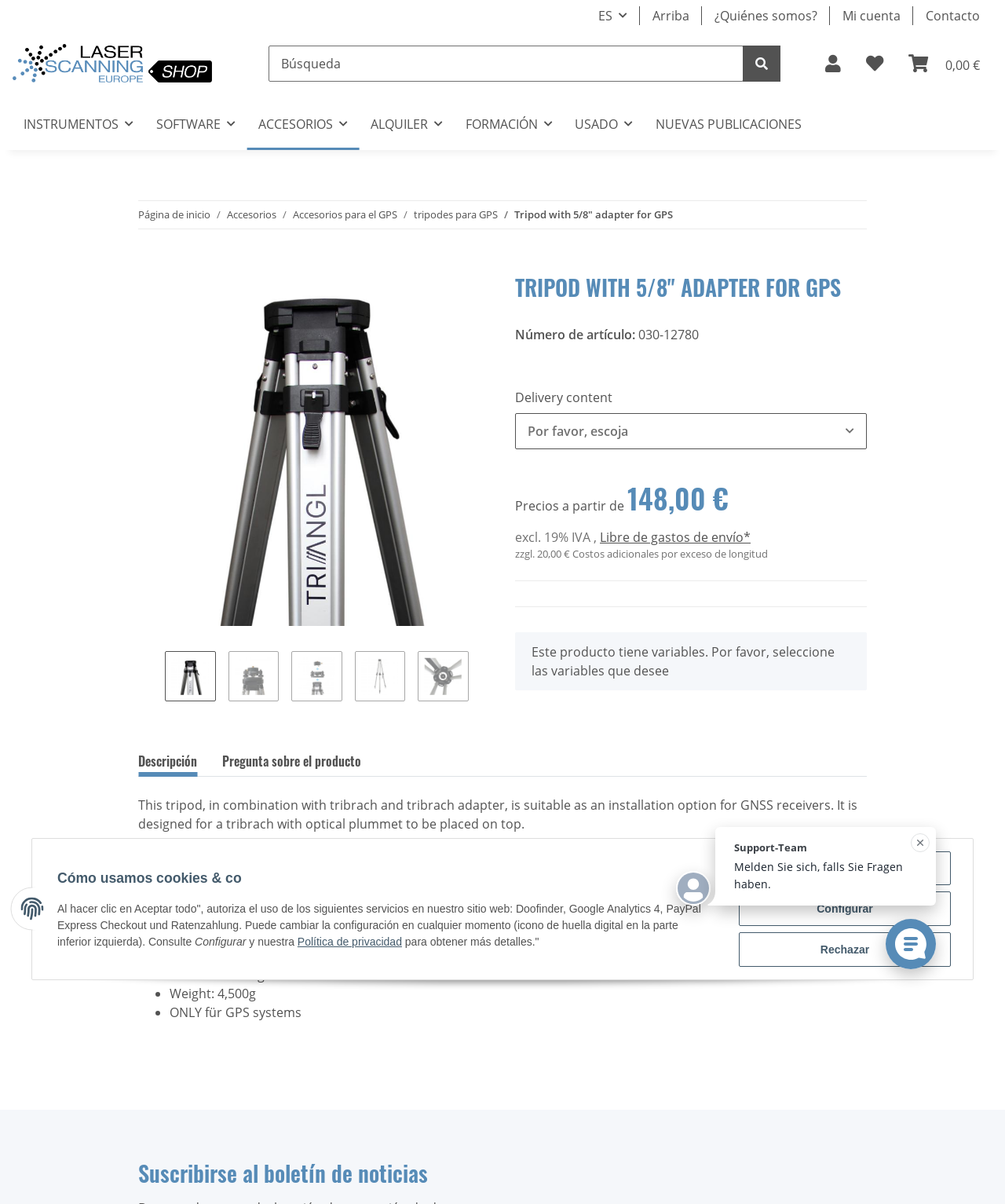Using the element description: "tripodes para GPS", determine the bounding box coordinates for the specified UI element. The coordinates should be four float numbers between 0 and 1, [left, top, right, bottom].

[0.412, 0.172, 0.495, 0.185]